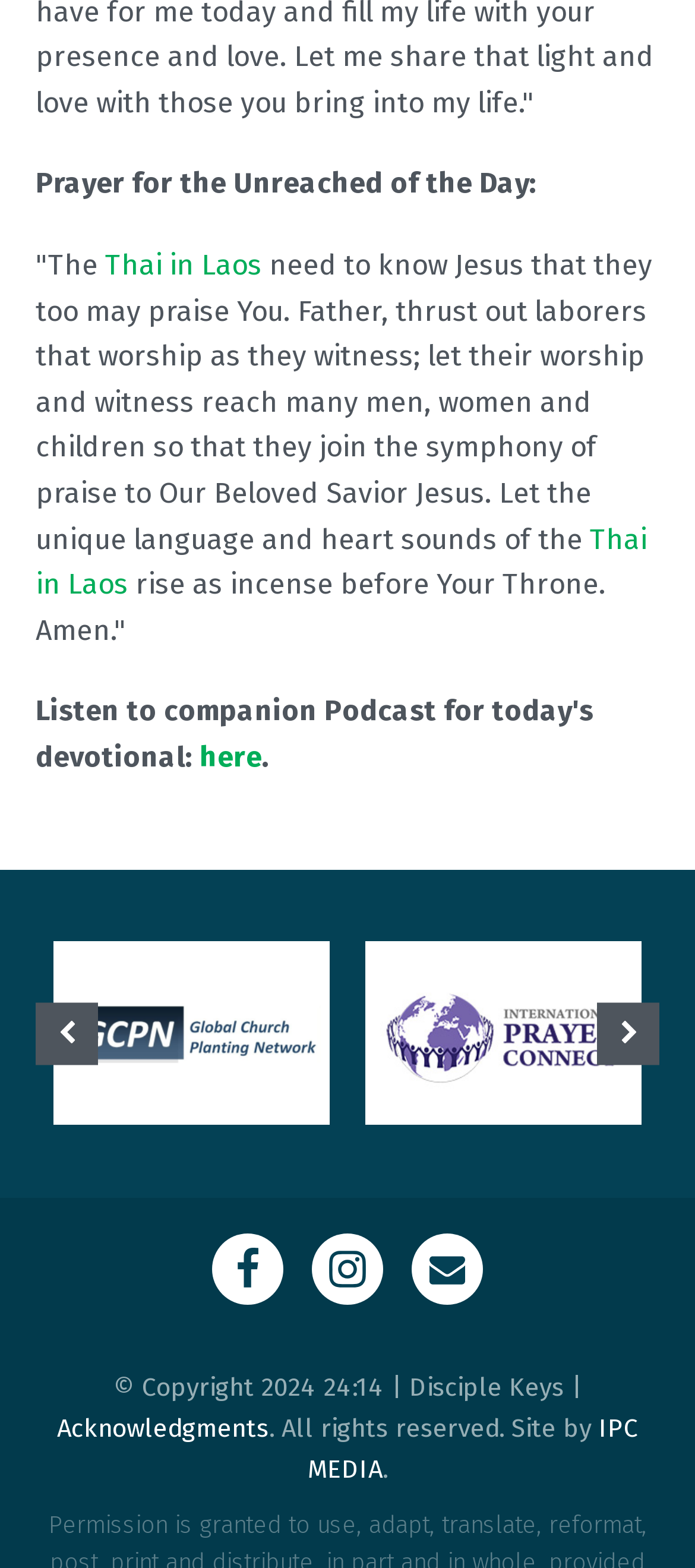Please provide a comprehensive response to the question based on the details in the image: What is the copyright year?

The copyright year is mentioned at the bottom of the webpage, in the text '© Copyright 2024 24:14 | Disciple Keys |'. This indicates that the webpage's content is copyrighted and the year of copyright is 2024.